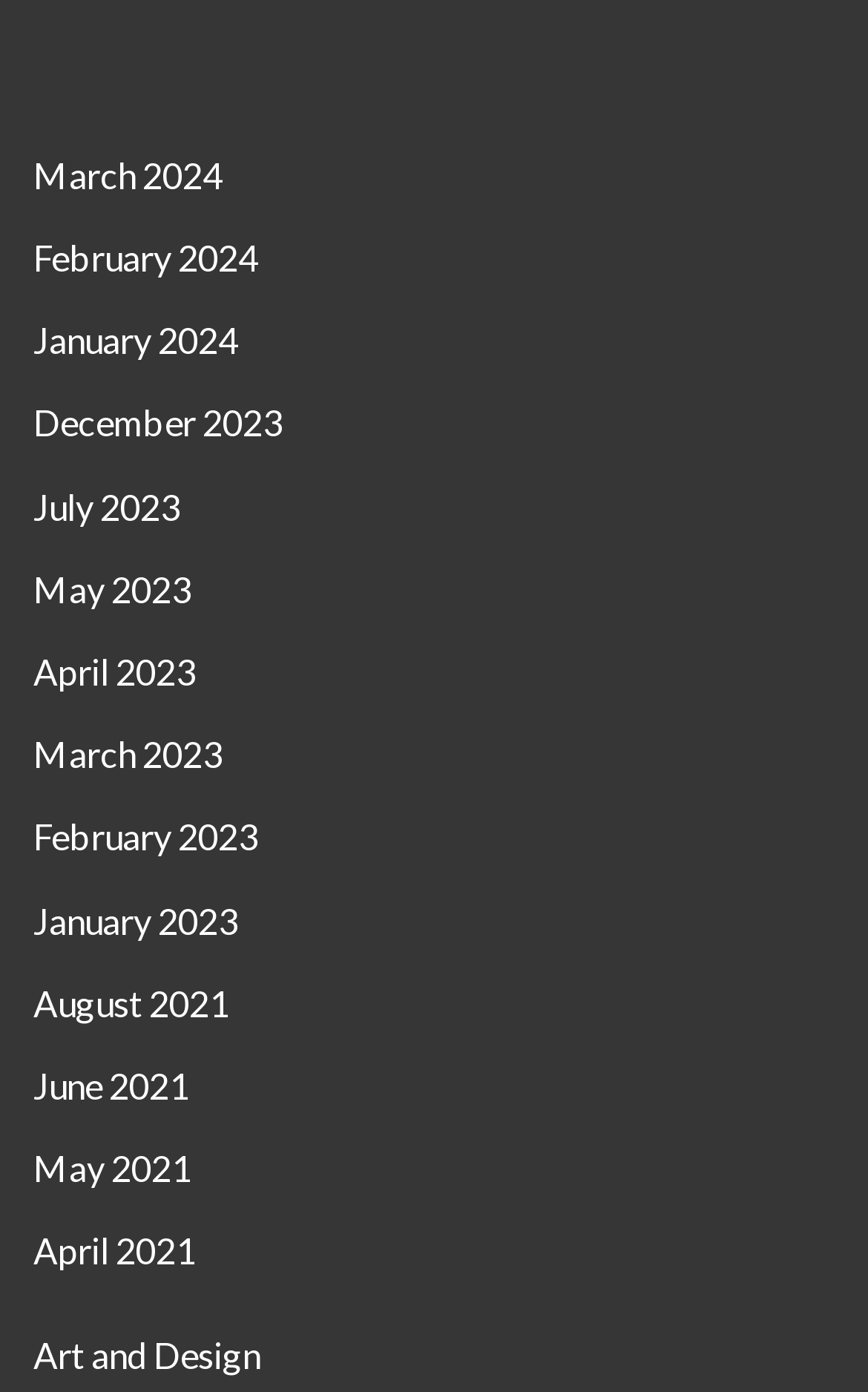What category is listed after the months?
Look at the image and provide a short answer using one word or a phrase.

Art and Design